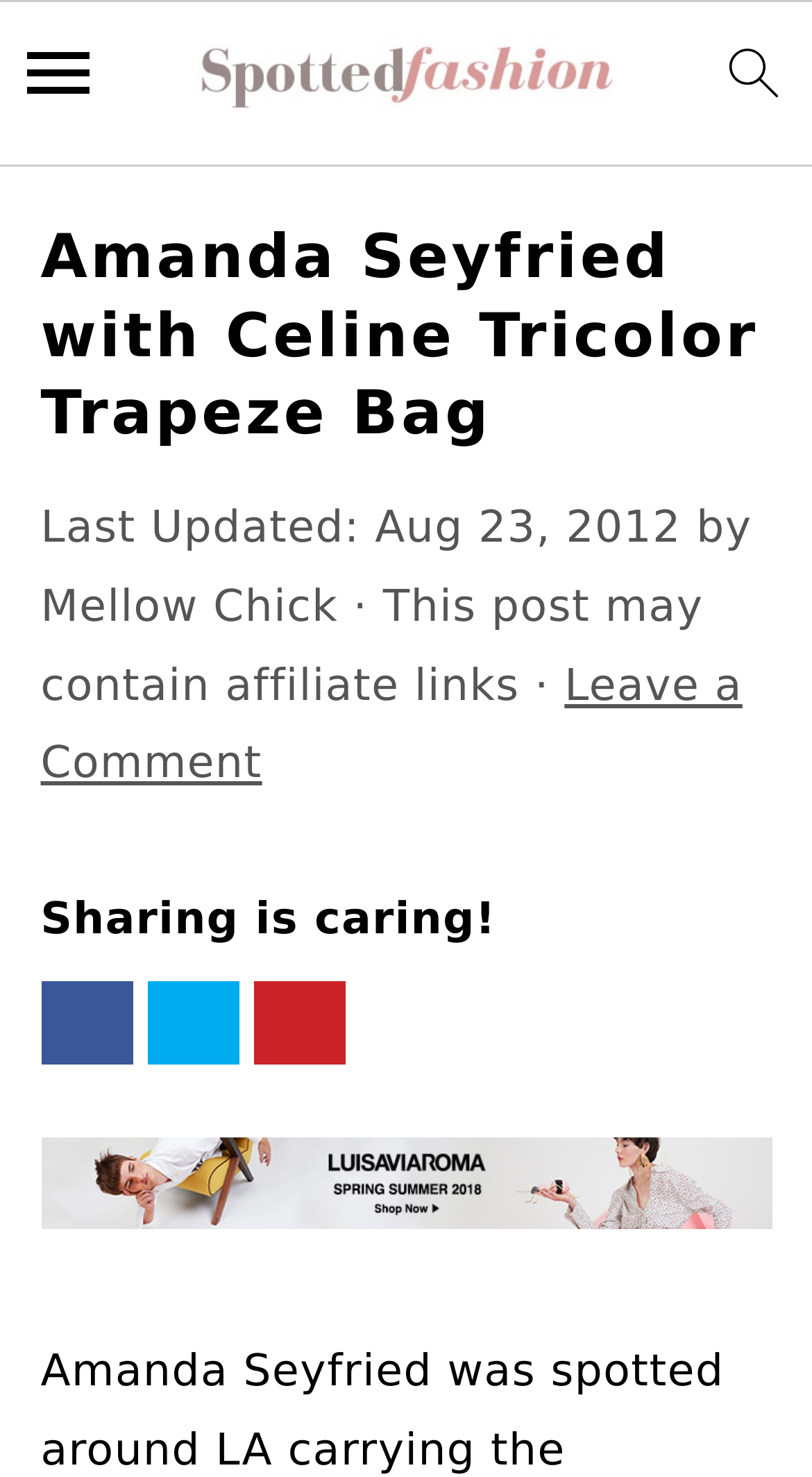Determine the bounding box coordinates of the clickable region to follow the instruction: "leave a comment".

[0.05, 0.447, 0.914, 0.534]